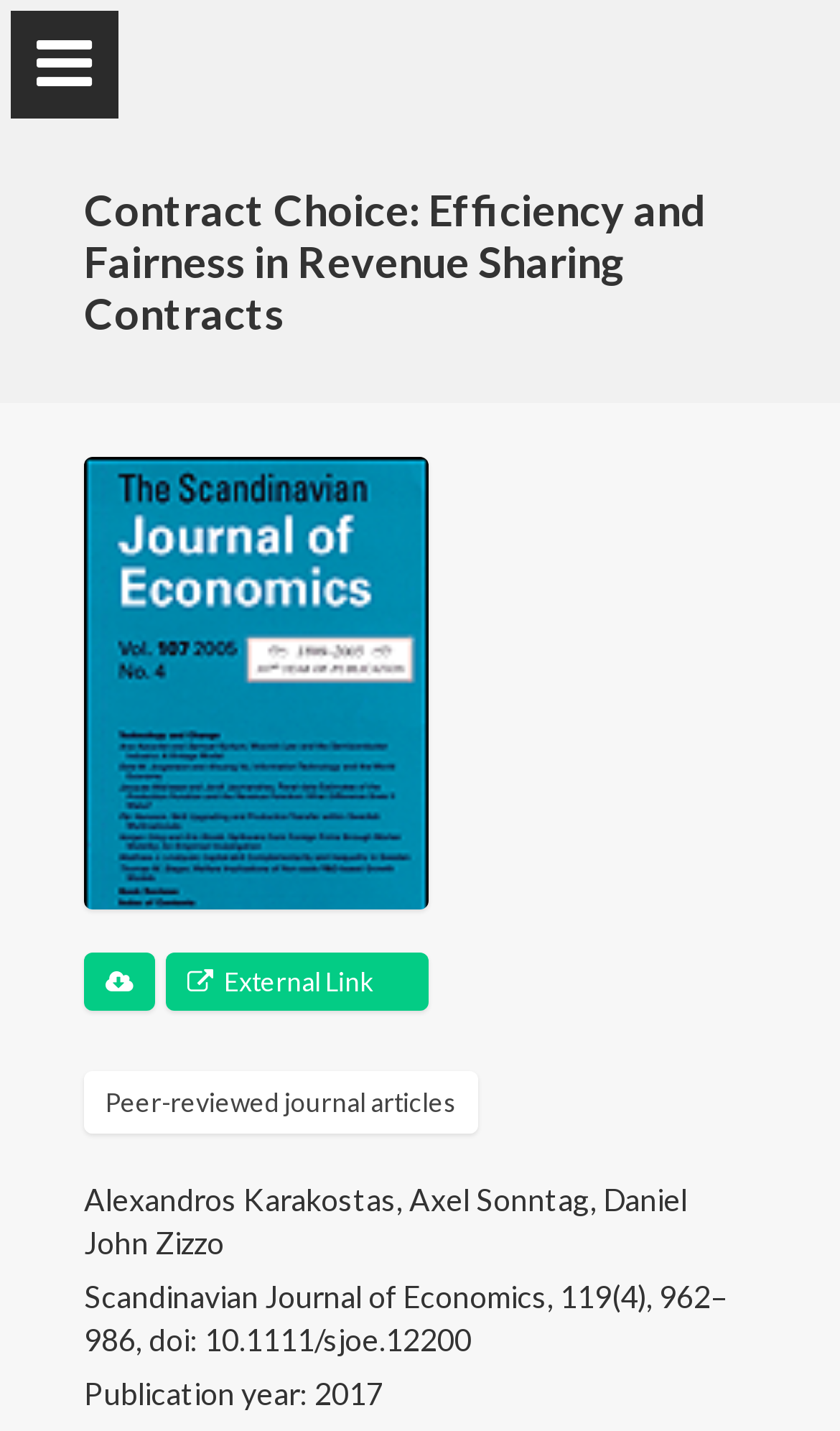Provide a comprehensive caption for the webpage.

The webpage is about a research paper titled "Contract Choice: Efficiency and Fairness in Revenue Sharing Contracts" by Axel Sonntag. At the top left, there is a small icon and a link to the author's name. Below the title, there are several links to different sections of the webpage, including Research, Teaching, Publications, CV, Links, News, and Contact.

On the right side of the page, there are several small icons, possibly representing social media or other external links. At the bottom of the page, there is a copyright notice with the author's name.

The main content of the page is a summary of the research paper, which includes a heading with the title, followed by a brief abstract. The abstract describes an experiment in which principals choose between different contract types, and the results show that revenue sharing contracts are the most efficient and fair. The text also includes information about the publication, including the authors, journal, and publication year.

There are several links within the abstract, including one to an external link and another to peer-reviewed journal articles. The text is organized in a clear and readable format, with headings and paragraphs that make it easy to follow.